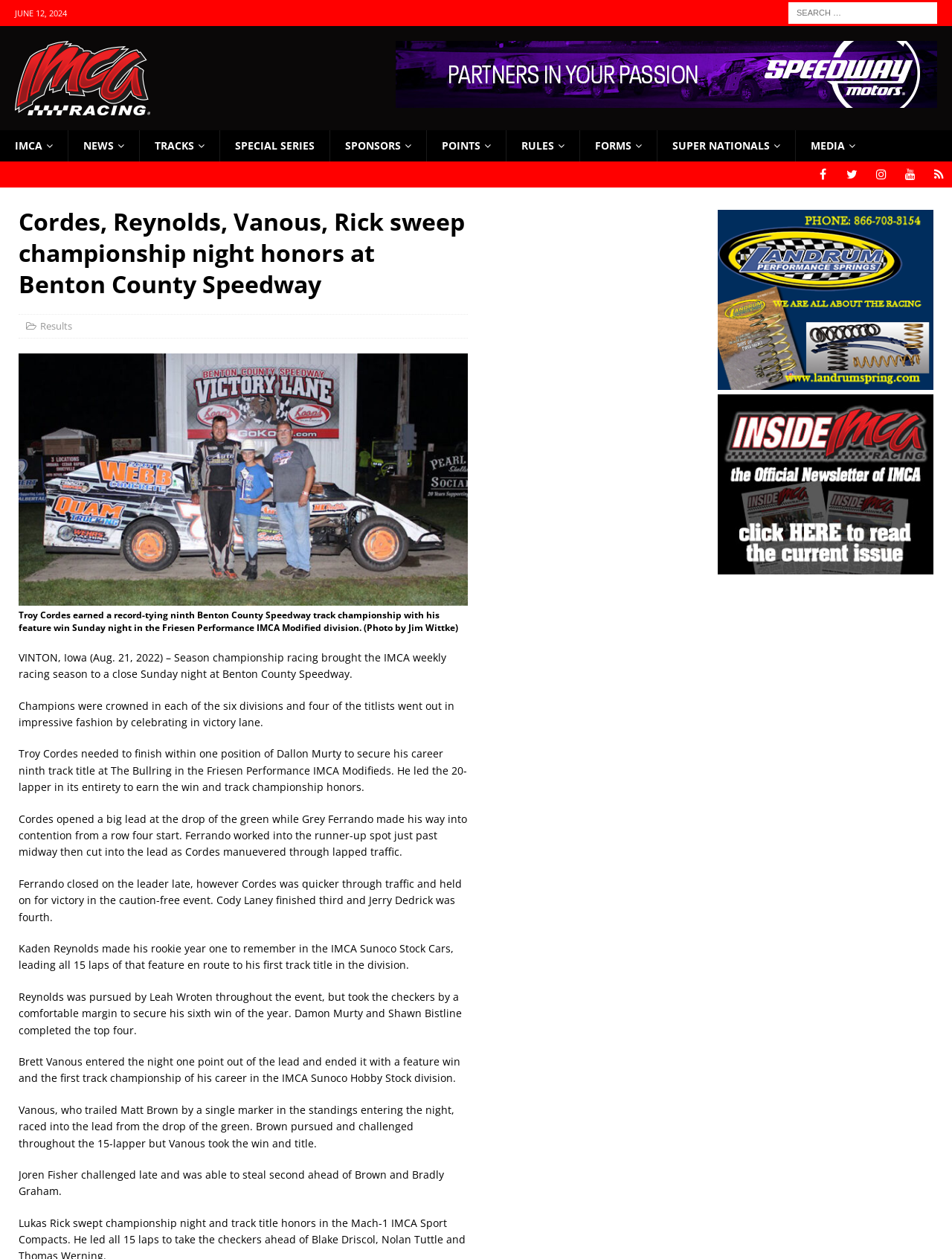Given the following UI element description: "Special Series", find the bounding box coordinates in the webpage screenshot.

[0.23, 0.103, 0.346, 0.128]